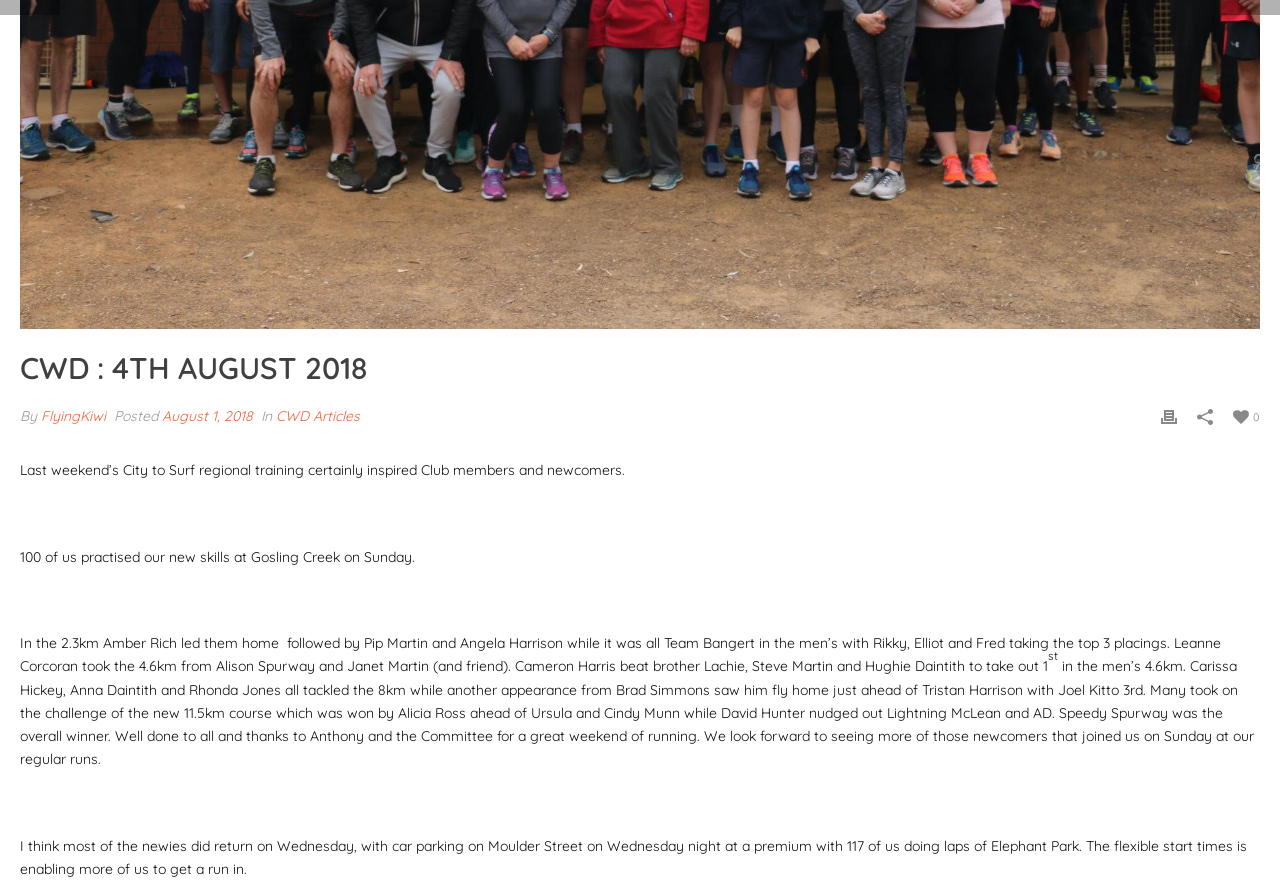From the element description: "CWD Articles", extract the bounding box coordinates of the UI element. The coordinates should be expressed as four float numbers between 0 and 1, in the order [left, top, right, bottom].

[0.216, 0.462, 0.281, 0.482]